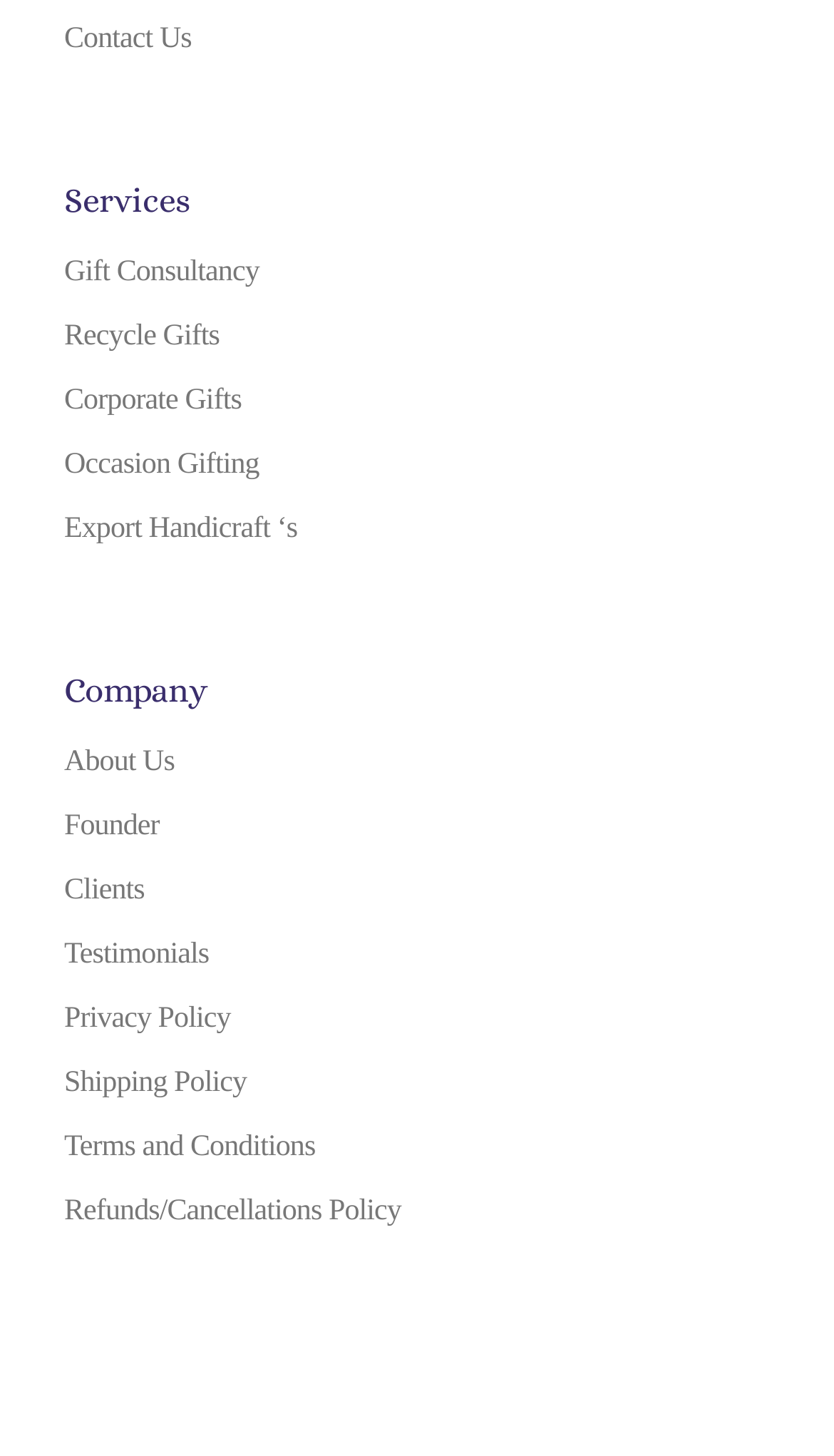How many categories are there?
Look at the image and answer with only one word or phrase.

2